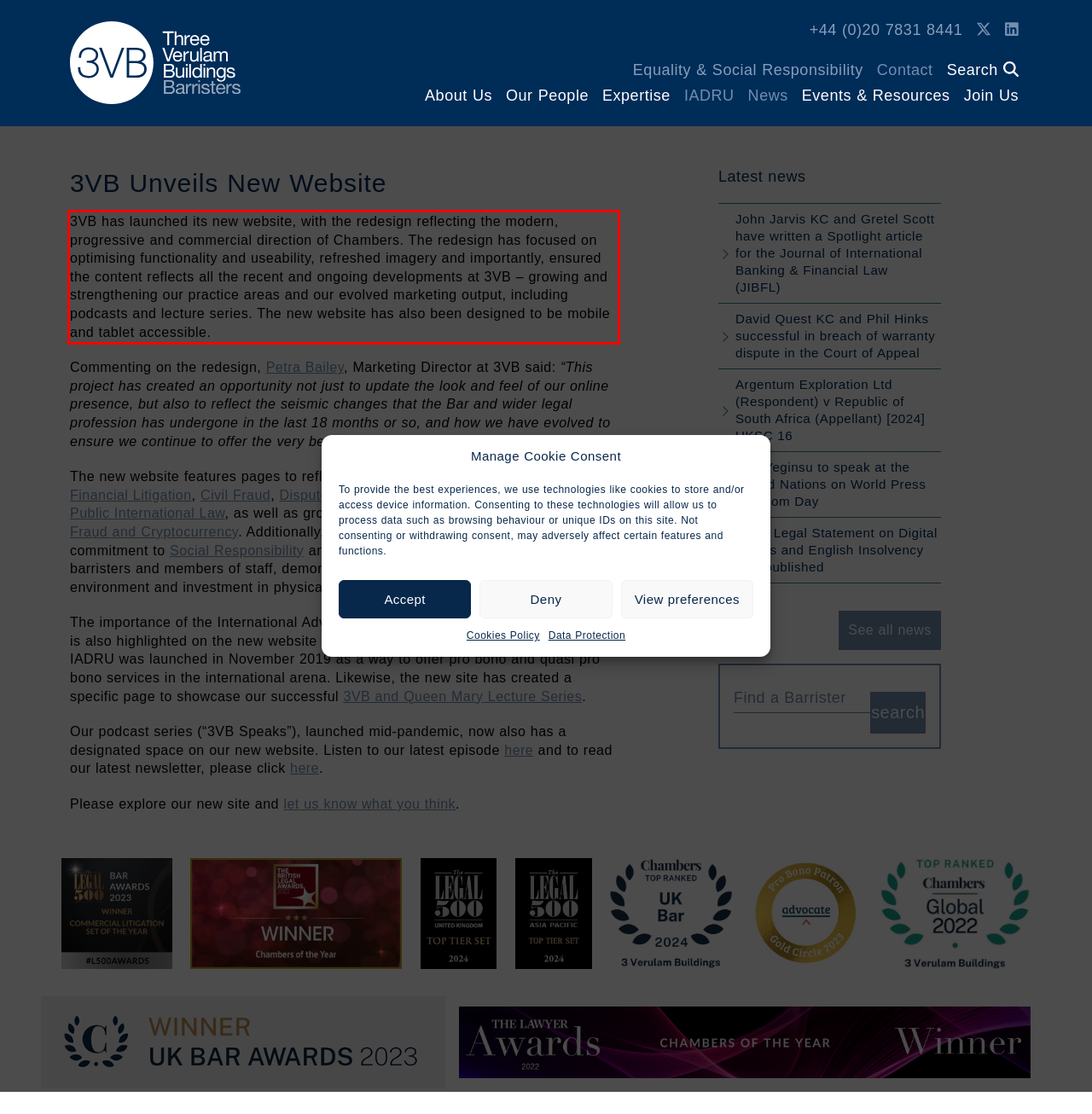You have a webpage screenshot with a red rectangle surrounding a UI element. Extract the text content from within this red bounding box.

3VB has launched its new website, with the redesign reflecting the modern, progressive and commercial direction of Chambers. The redesign has focused on optimising functionality and useability, refreshed imagery and importantly, ensured the content reflects all the recent and ongoing developments at 3VB – growing and strengthening our practice areas and our evolved marketing output, including podcasts and lecture series. The new website has also been designed to be mobile and tablet accessible.